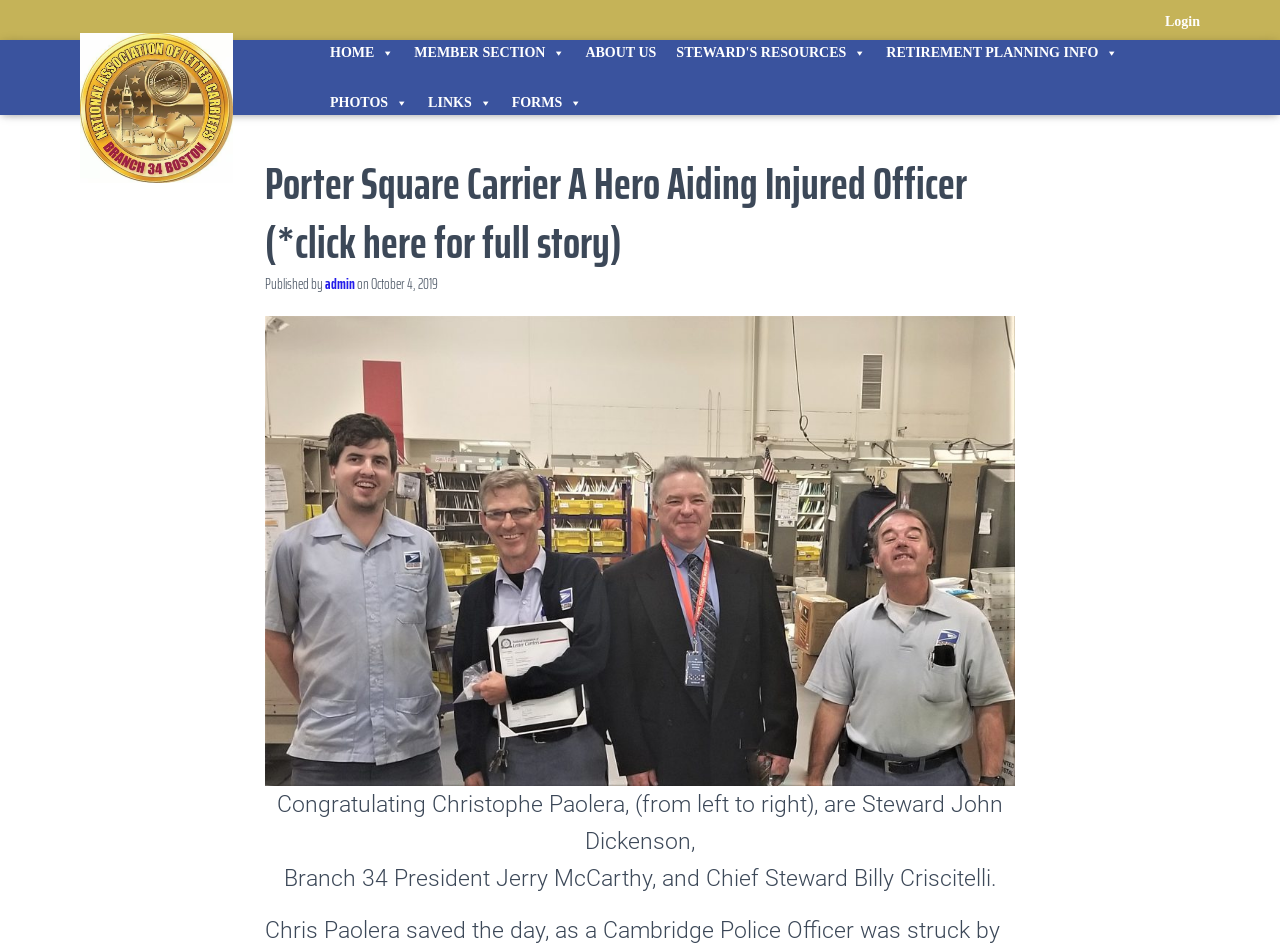Provide the bounding box coordinates for the UI element that is described as: "Links".

[0.327, 0.082, 0.392, 0.135]